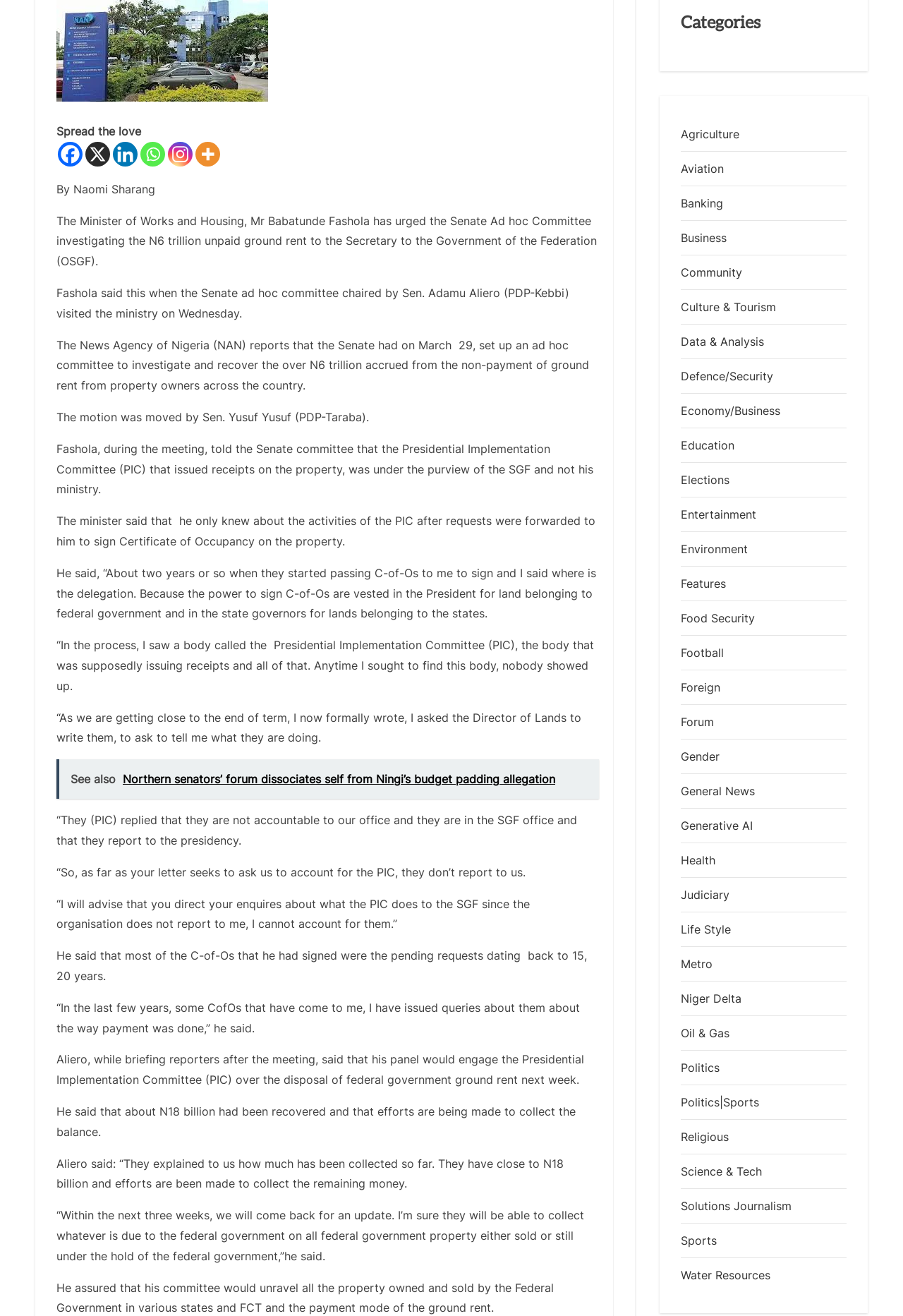Find and provide the bounding box coordinates for the UI element described here: "Data & Analysis". The coordinates should be given as four float numbers between 0 and 1: [left, top, right, bottom].

[0.754, 0.247, 0.938, 0.272]